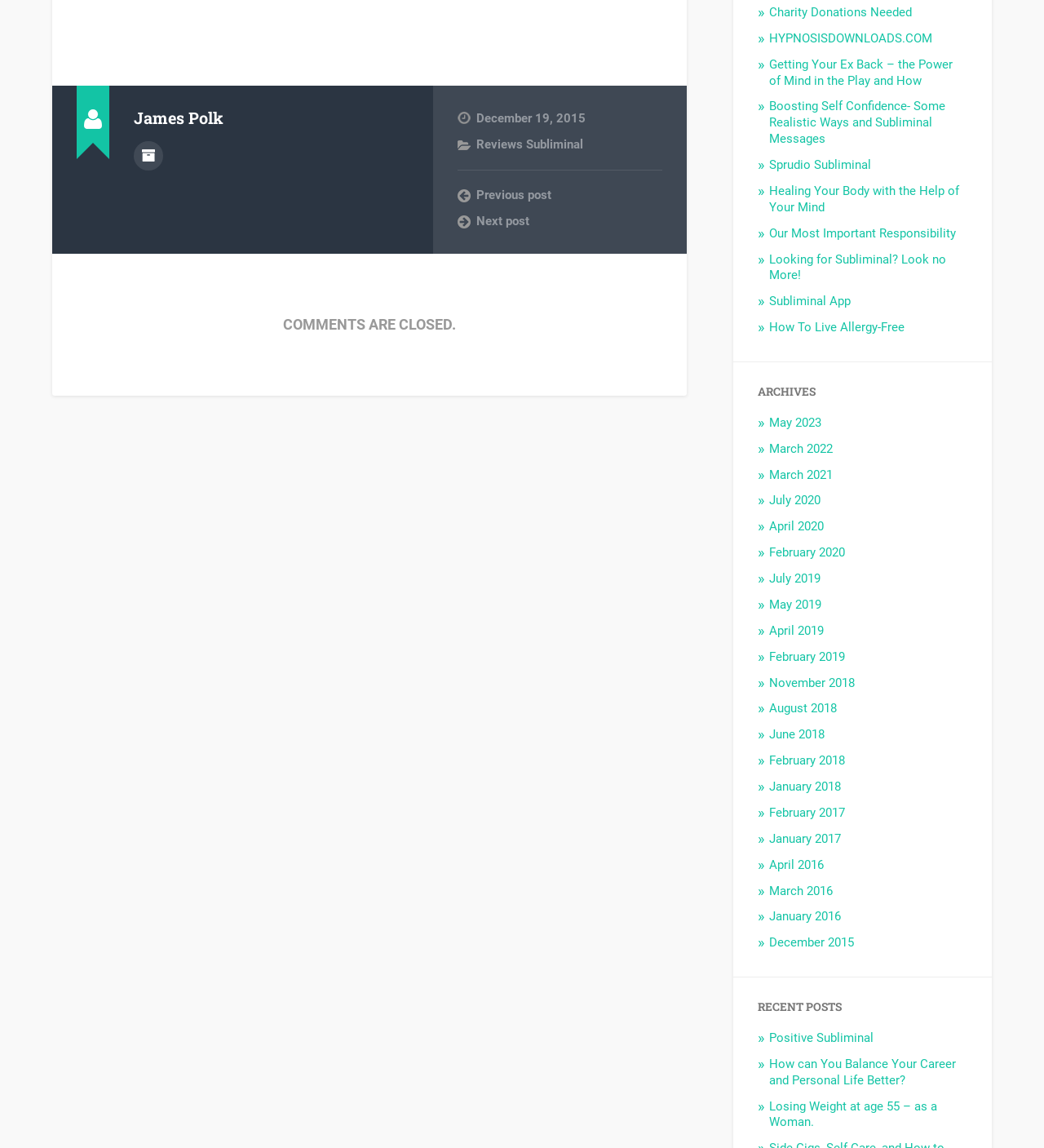How many archived months are listed on the webpage?
Answer the question with as much detail as possible.

The webpage lists archived months from May 2023 to January 2016, which totals 24 months.